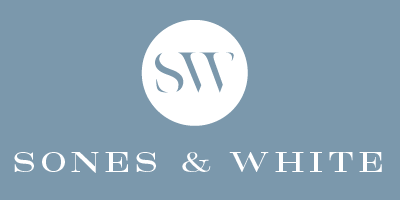Break down the image and describe each part extensively.

The image prominently features the logo of Sones & White, displayed against a soft blue background. Central to the design is a circular emblem featuring the stylized initials "SW" in a sophisticated, serif font, symbolizing the brand’s modern yet classic aesthetic. Below the emblem, the name "SONES & WHITE" is written in bold, elegant letters, further emphasizing the company’s identity. This logo encapsulates the essence of professionalism and quality that Sones & White aims to convey, making it a recognizable symbol for their branding and services.